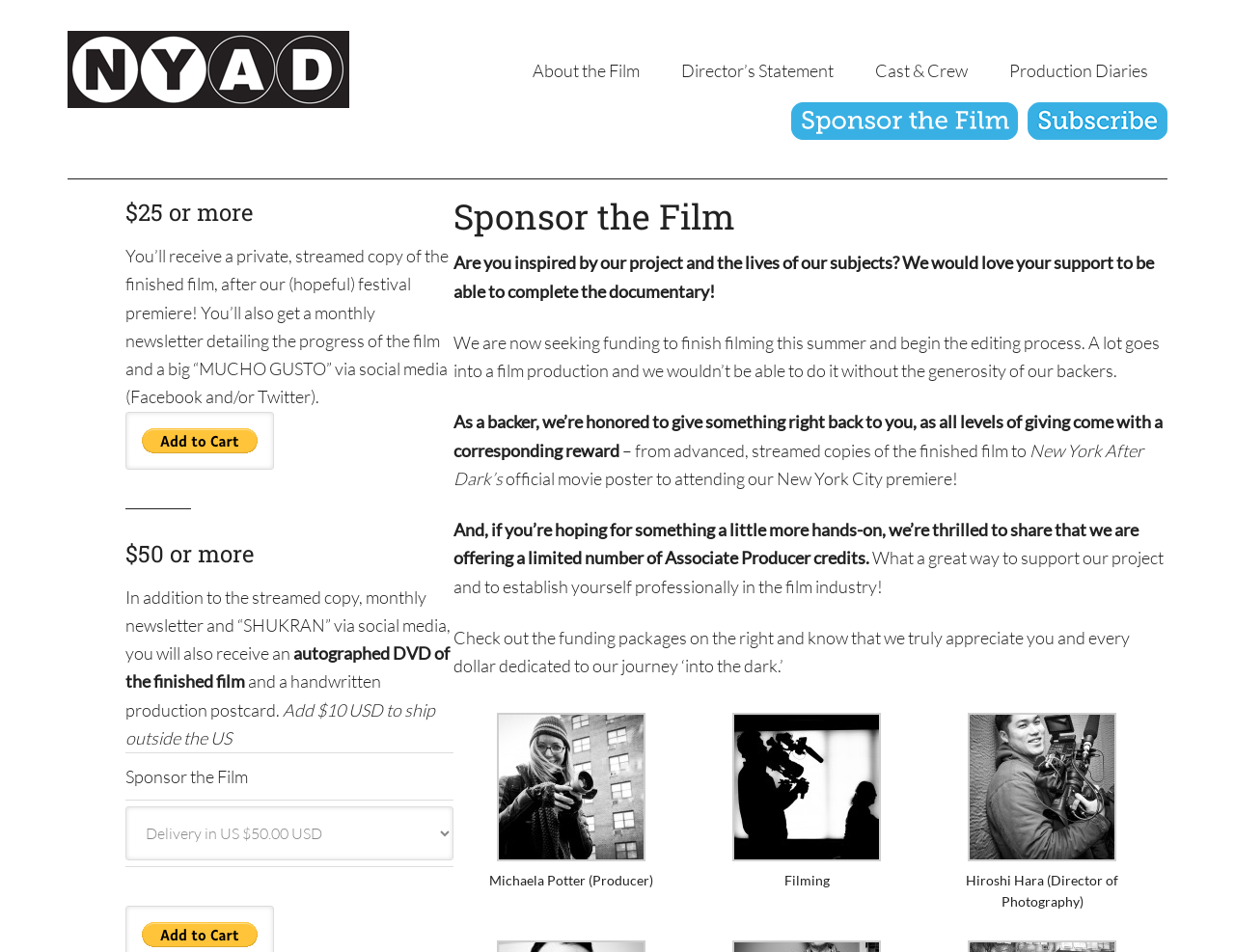Use one word or a short phrase to answer the question provided: 
What is the purpose of the webpage?

To raise funds for a documentary film